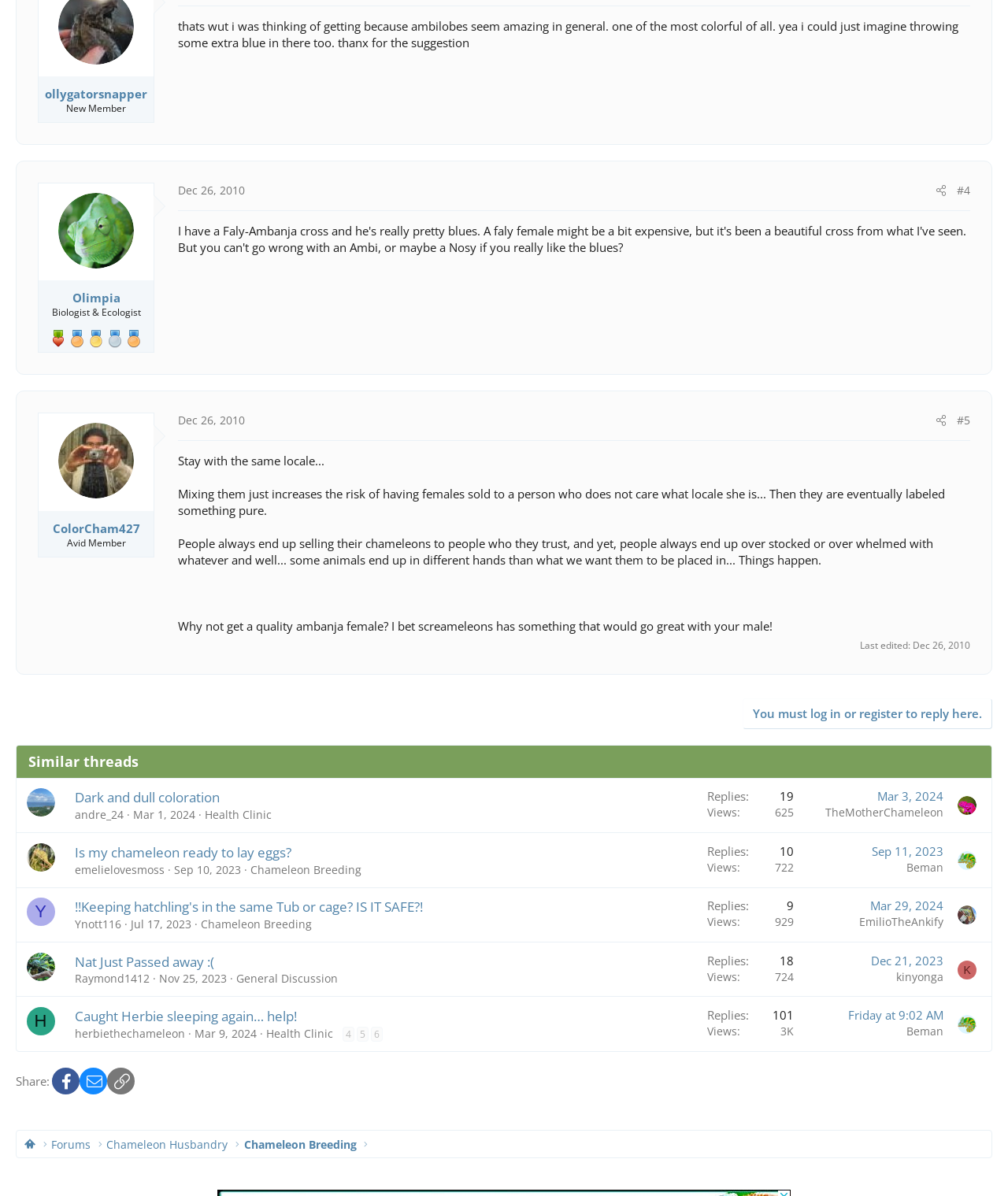What is the topic of the post by ColorCham427?
Respond to the question with a well-detailed and thorough answer.

The topic of the post by ColorCham427 is related to chameleons, which can be inferred from the text content of their post and the context of the webpage.